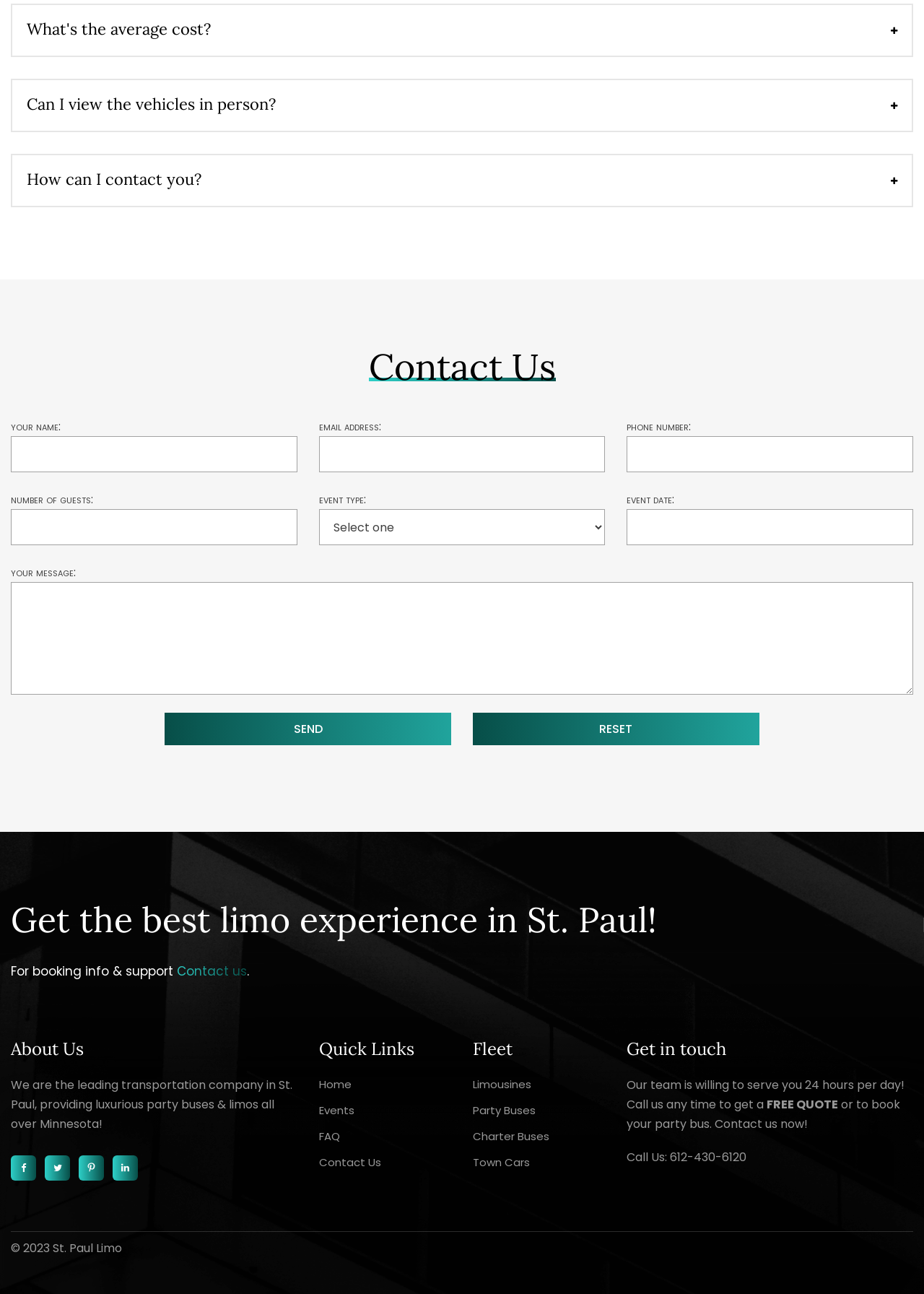Please determine the bounding box coordinates of the clickable area required to carry out the following instruction: "Contact us". The coordinates must be four float numbers between 0 and 1, represented as [left, top, right, bottom].

[0.191, 0.744, 0.267, 0.757]